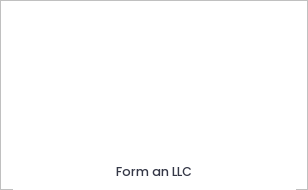Detail every significant feature and component of the image.

The image features a prominent call-to-action button with the text "Form an LLC" displayed prominently against a clean, white background. This button is likely intended to guide users toward resources or services related to establishing a Limited Liability Company (LLC). It embodies the straightforward approach often sought by entrepreneurs looking to navigate the formation of their business entities. The simplicity of the design emphasizes focus on the messaging, encouraging users to take the next step in their business journey.